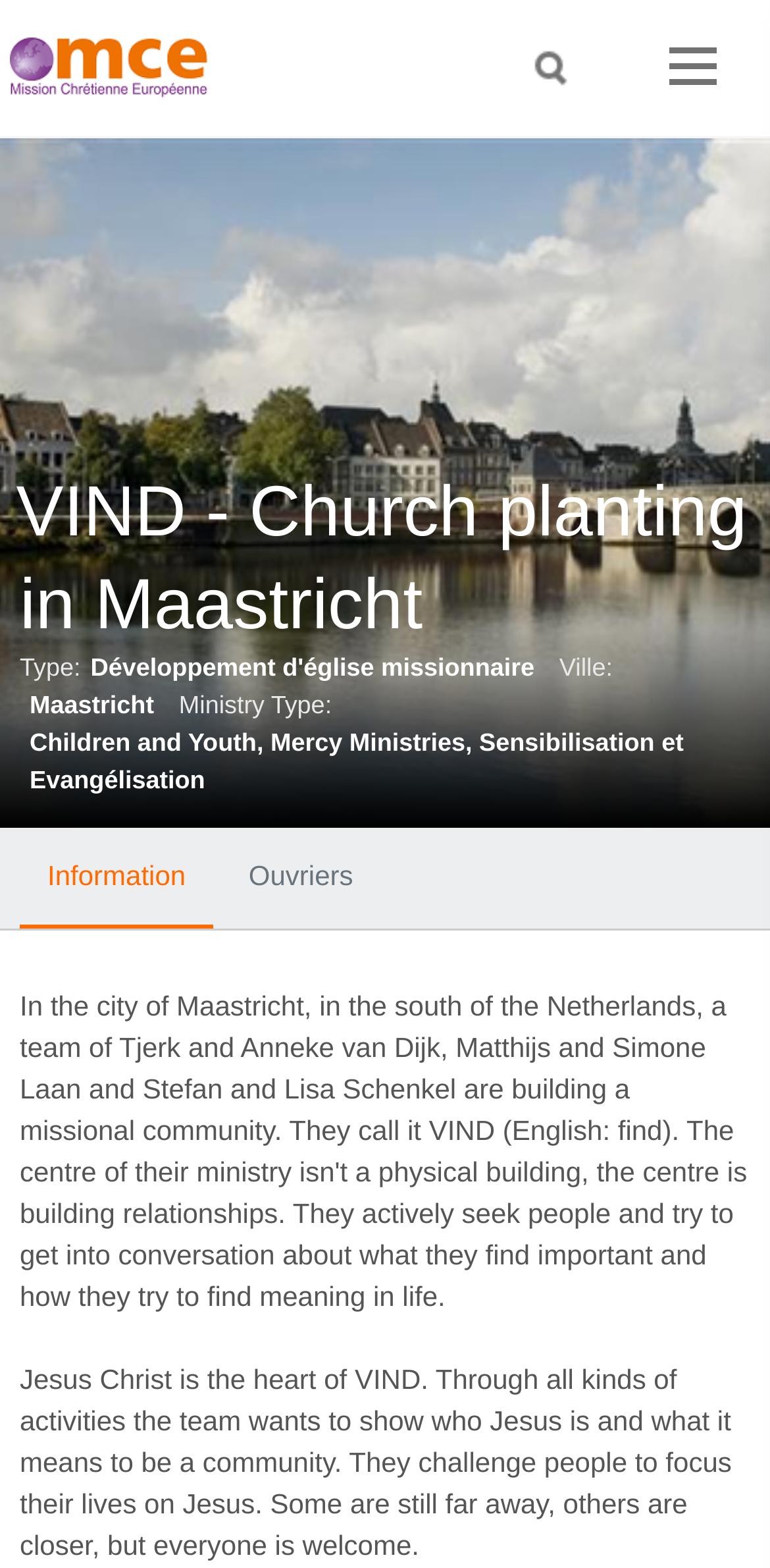Give a short answer using one word or phrase for the question:
What is the purpose of the VIND team?

To show who Jesus is and what it means to be a community